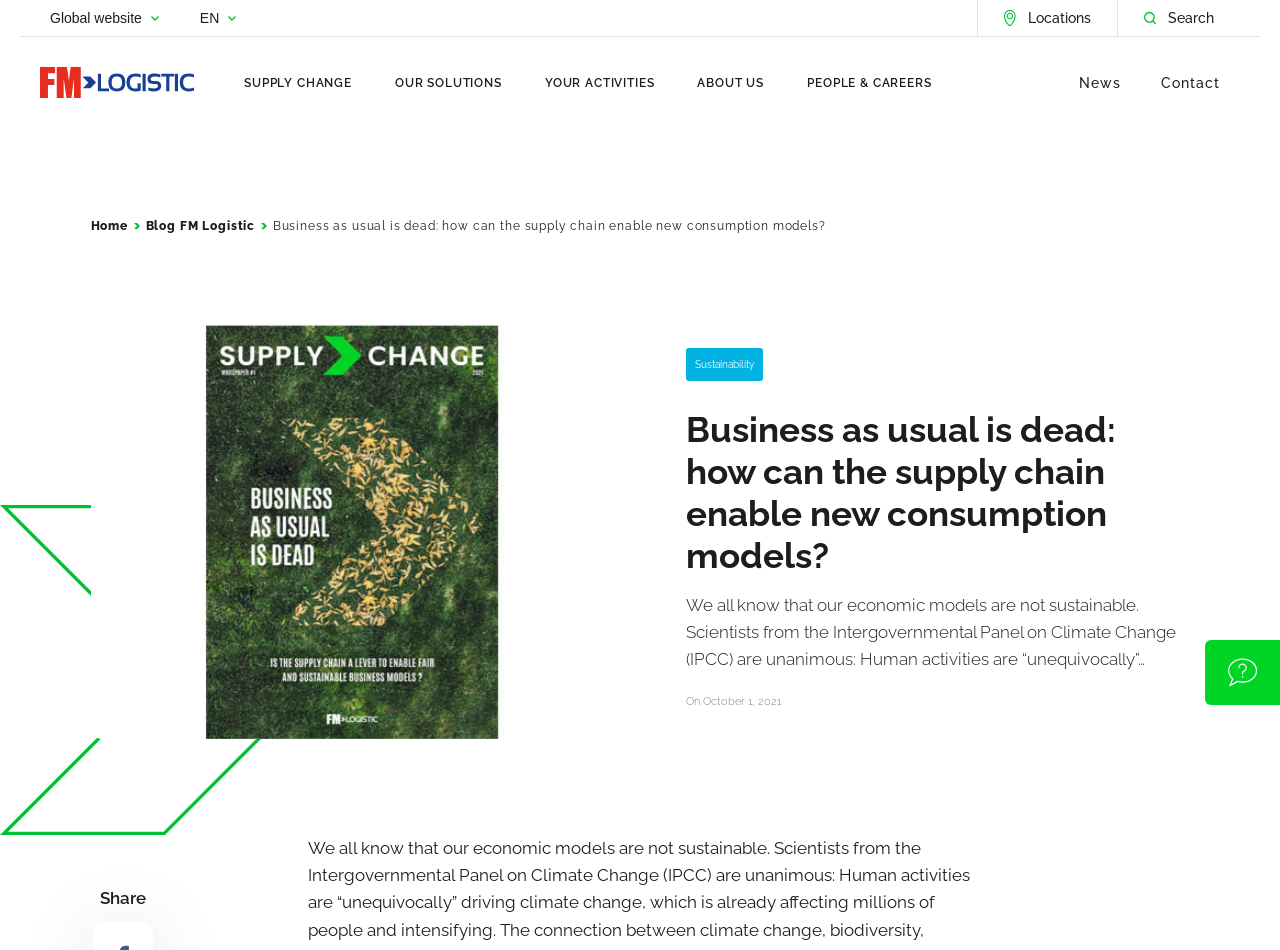Give a one-word or phrase response to the following question: What is the name of the country mentioned in the webpage?

Ukraine